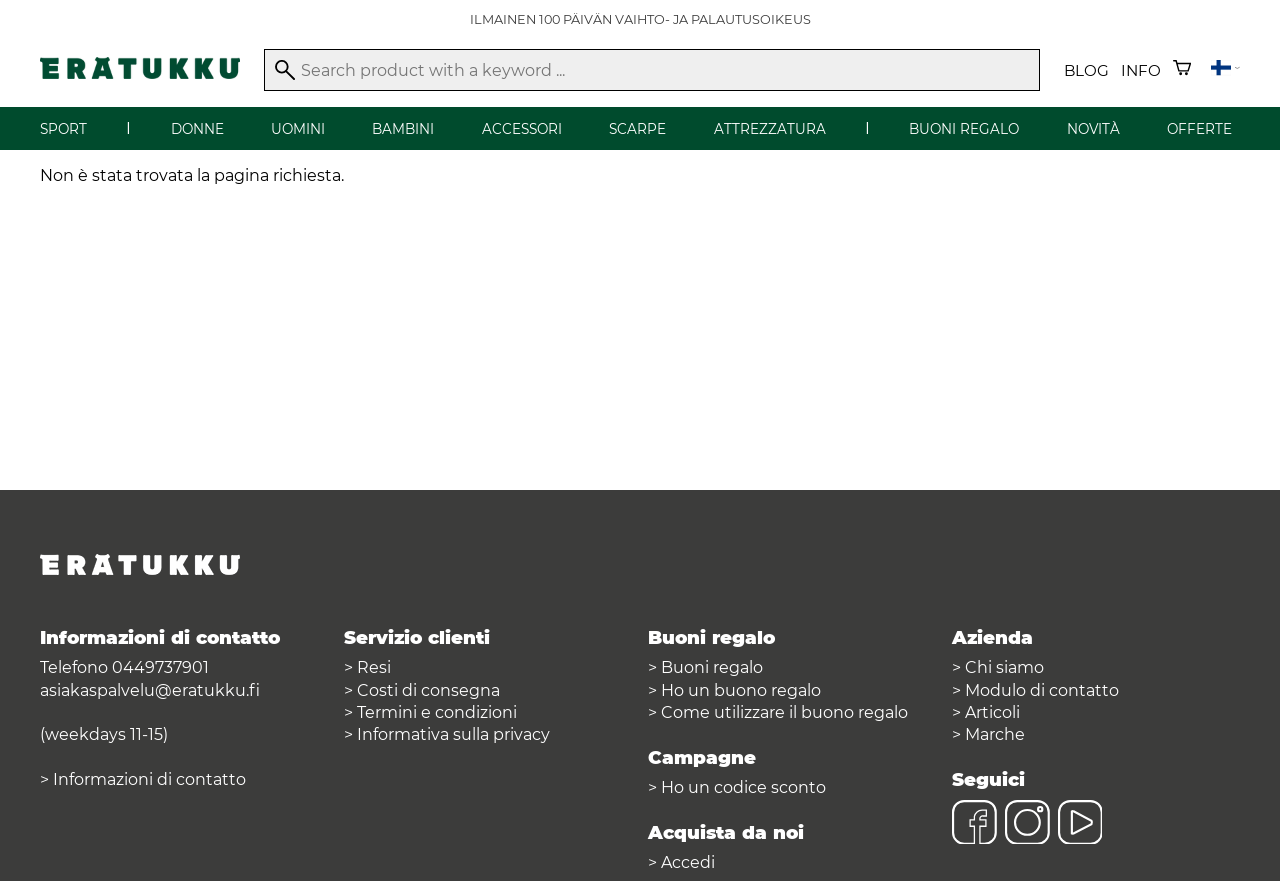What is the language of the website?
Respond to the question with a single word or phrase according to the image.

Italian